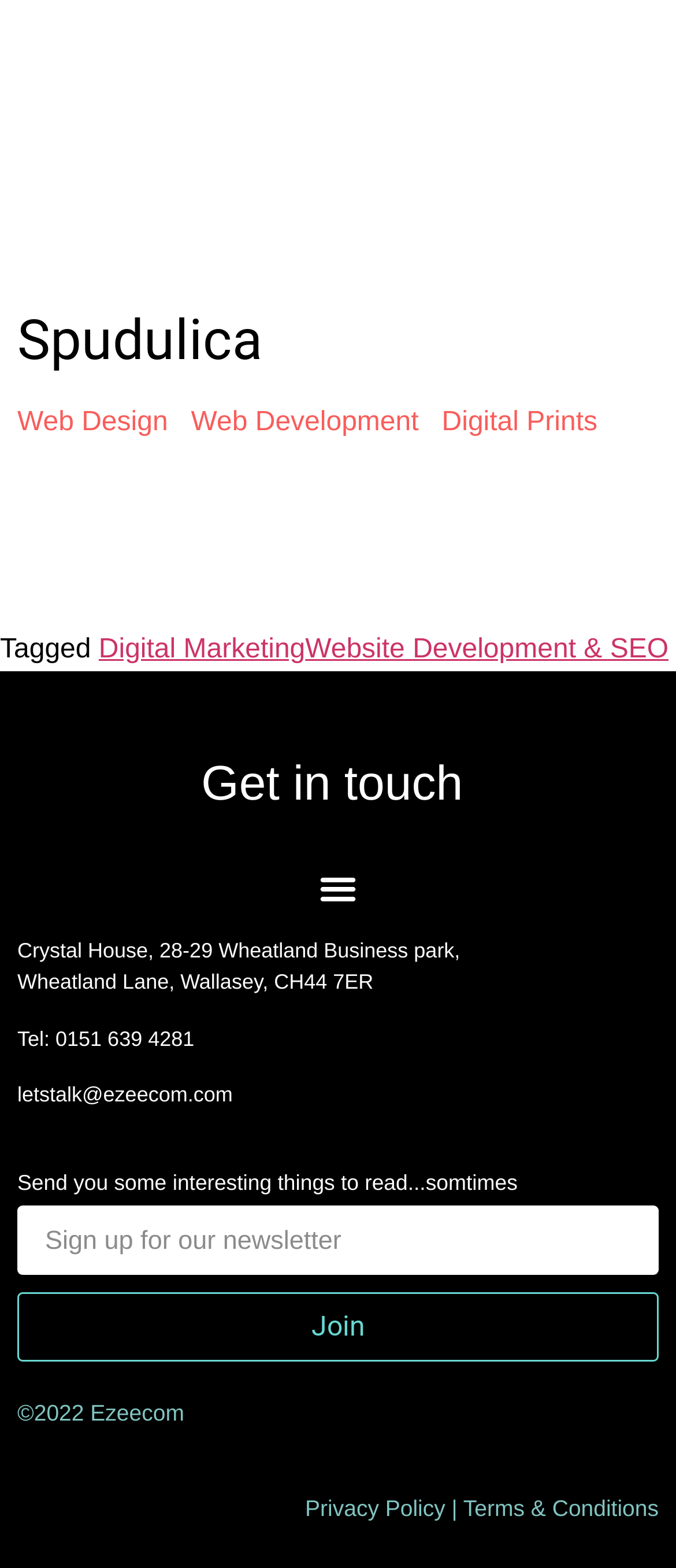Using the description: "Join", identify the bounding box of the corresponding UI element in the screenshot.

[0.026, 0.824, 0.974, 0.868]